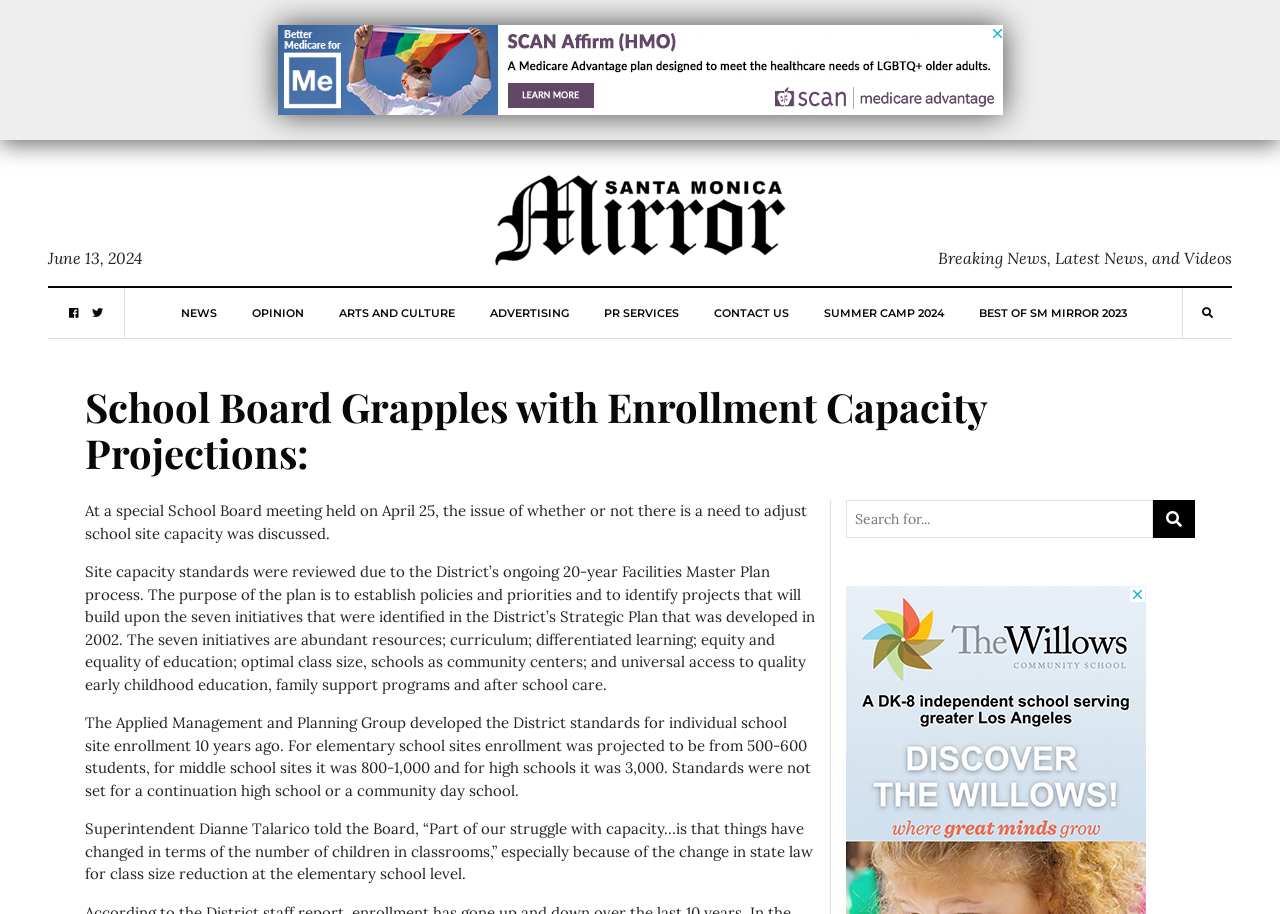Based on what you see in the screenshot, provide a thorough answer to this question: Who told the Board about the struggle with capacity?

I found who told the Board about the struggle with capacity by reading the static text element that quotes Superintendent Dianne Talarico, who said 'Part of our struggle with capacity…is that things have changed in terms of the number of children in classrooms'.